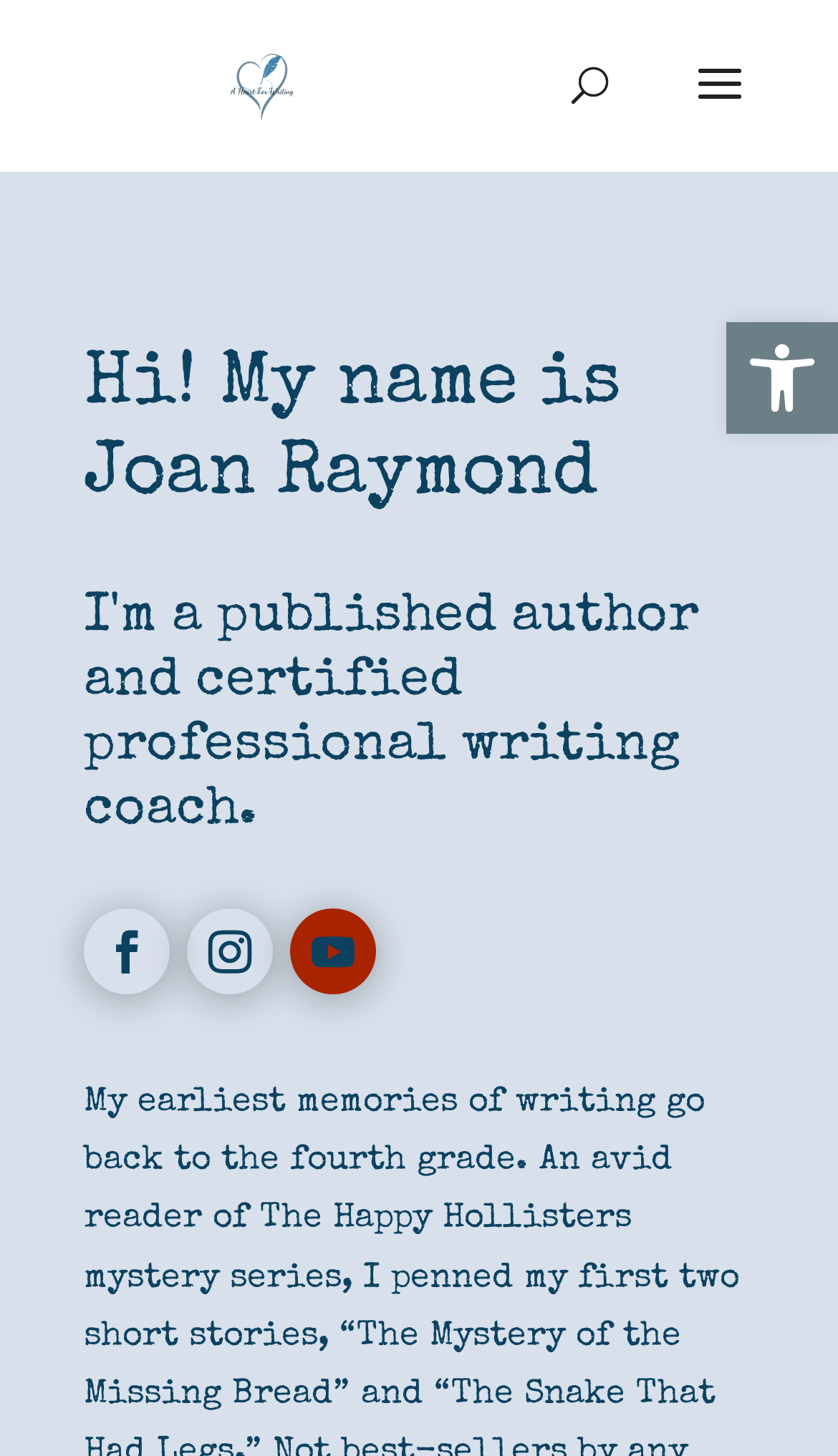Determine the bounding box coordinates (top-left x, top-left y, bottom-right x, bottom-right y) of the UI element described in the following text: Open toolbar Accessibility Tools

[0.867, 0.221, 1.0, 0.298]